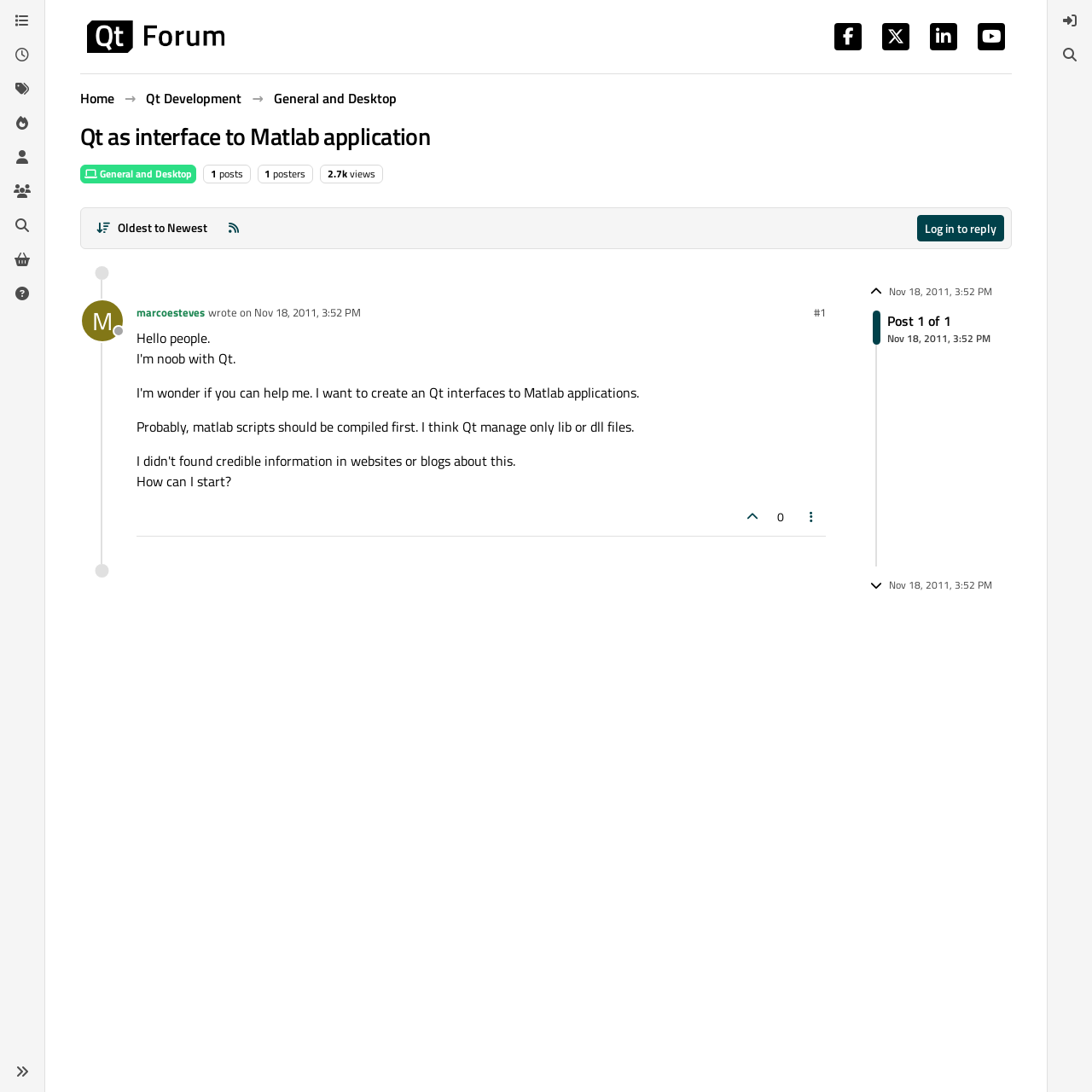Identify the bounding box coordinates for the UI element described as follows: Nov 18, 2011, 3:52 PM. Use the format (top-left x, top-left y, bottom-right x, bottom-right y) and ensure all values are floating point numbers between 0 and 1.

[0.233, 0.278, 0.33, 0.294]